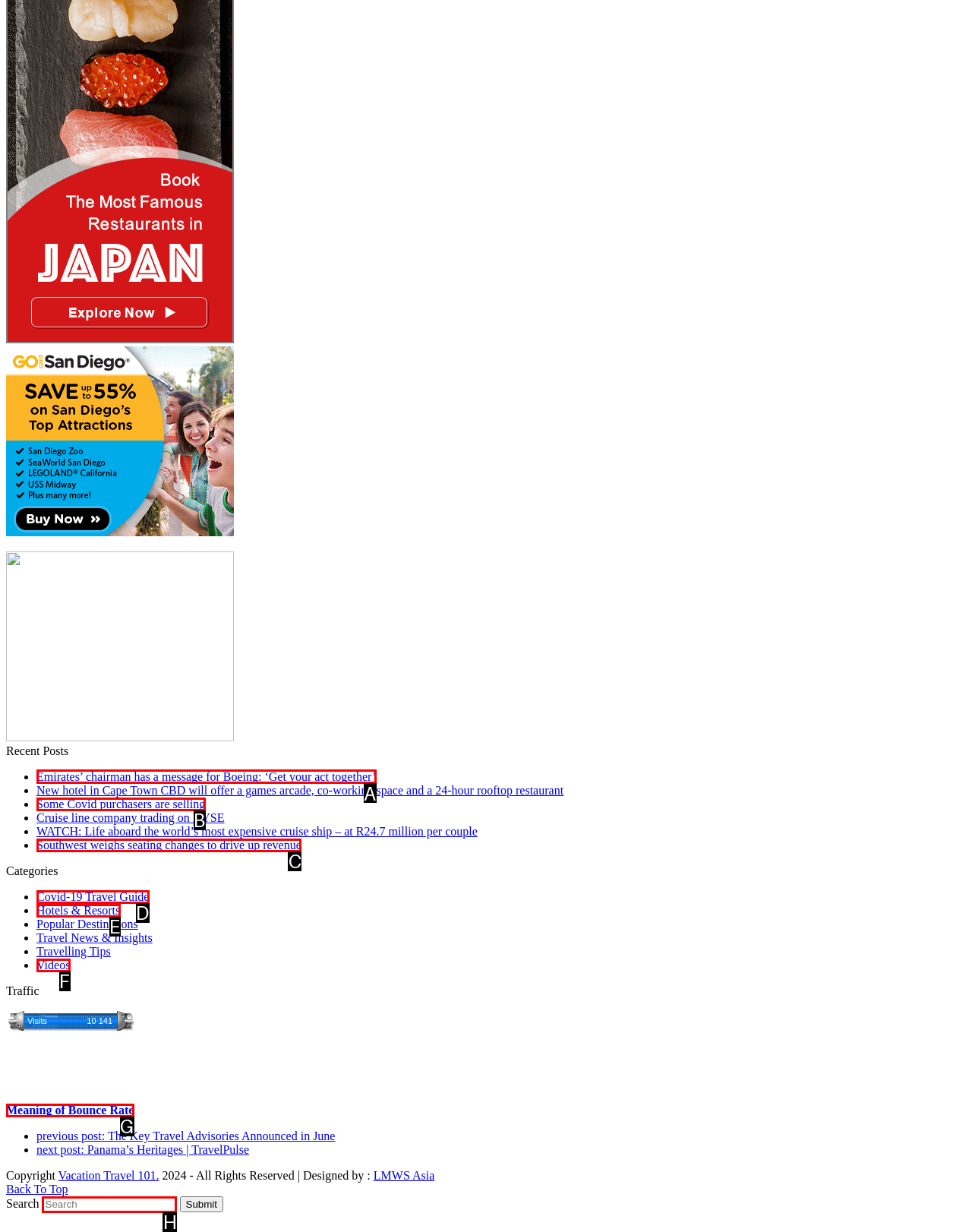Please indicate which HTML element should be clicked to fulfill the following task: Click on 'Emirates’ chairman has a message for Boeing: ‘Get your act together’. Provide the letter of the selected option.

A